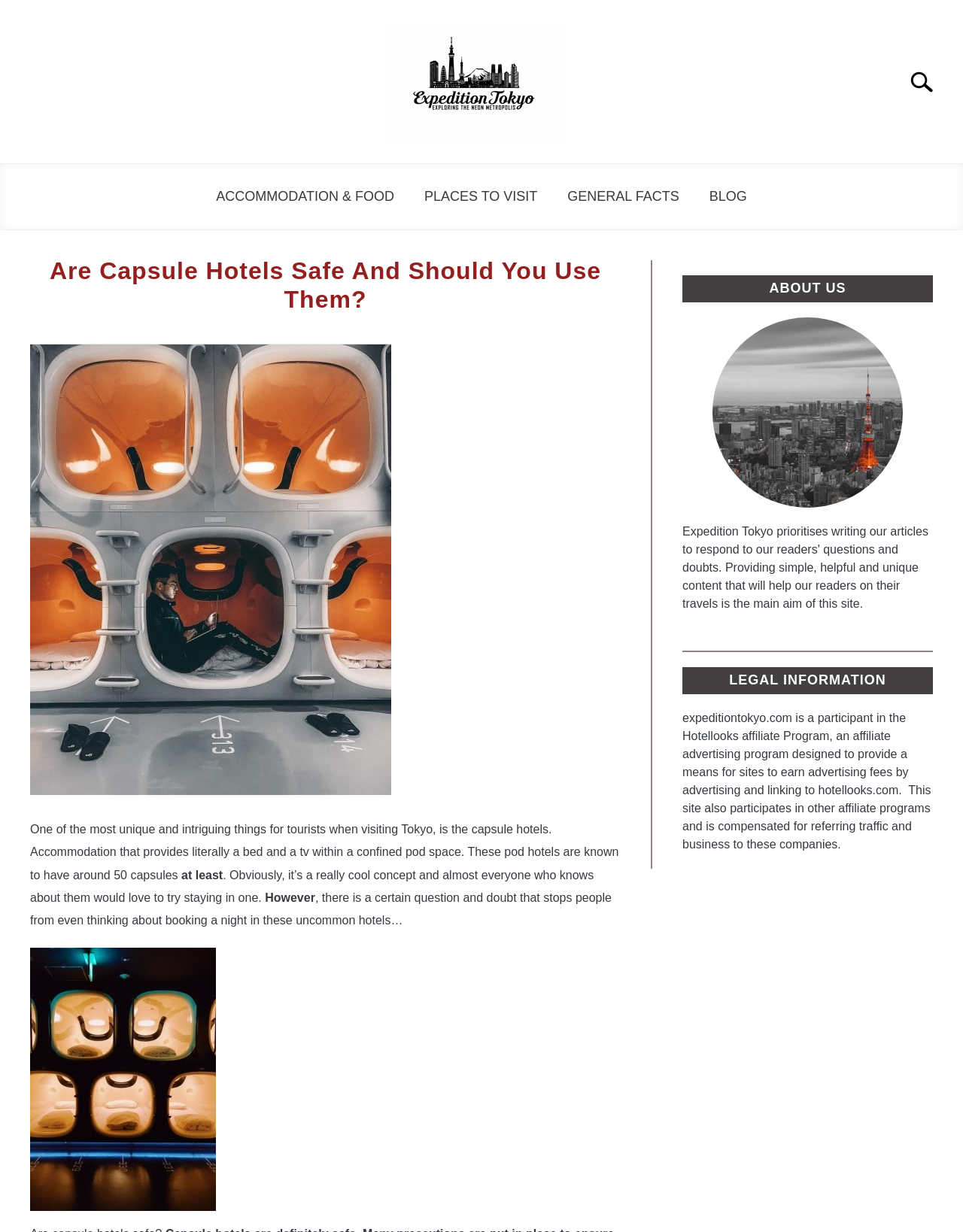Using the information in the image, could you please answer the following question in detail:
What is the name of the website?

I determined the answer by looking at the top-left corner of the webpage, where the logo and website name 'Expedition Tokyo' are located.